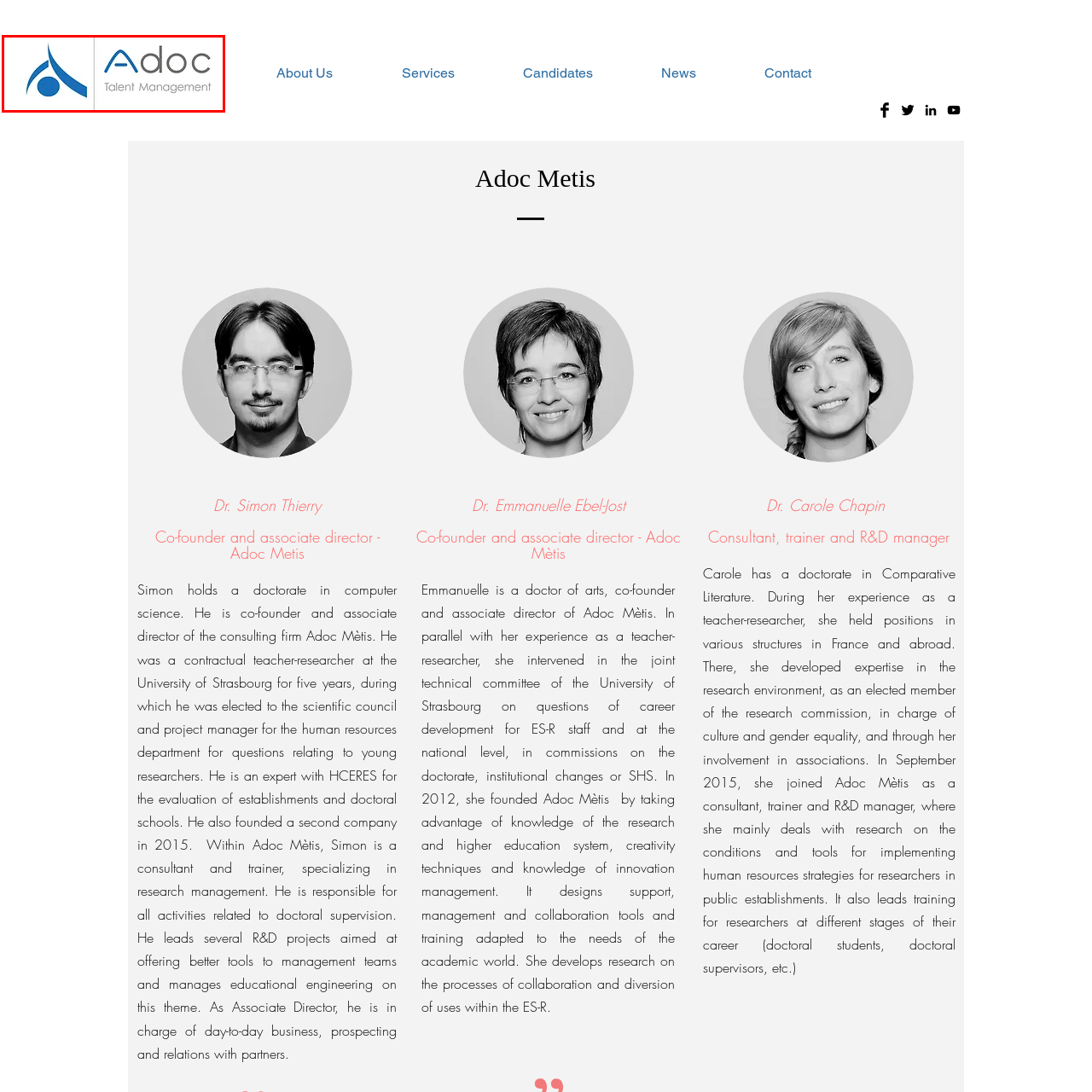Generate a detailed caption for the picture within the red-bordered area.

This image features the logo of Adoc Mètis, a consulting firm specializing in talent management within the academic and research sectors. The logo showcases a modern, stylized graphic in blue, representing the dynamic approach of the company, accompanied by the name "Adoc" in a bold, contemporary font. Beneath it, the tagline "Talent Management" emphasizes the firm’s focus on supporting professionals in navigating their career paths, particularly in research and academia. The design reflects a blend of professionalism and innovation, aligning with Adoc Mètis's mission to develop and provide tools and training for effective management and collaboration in the educational landscape.